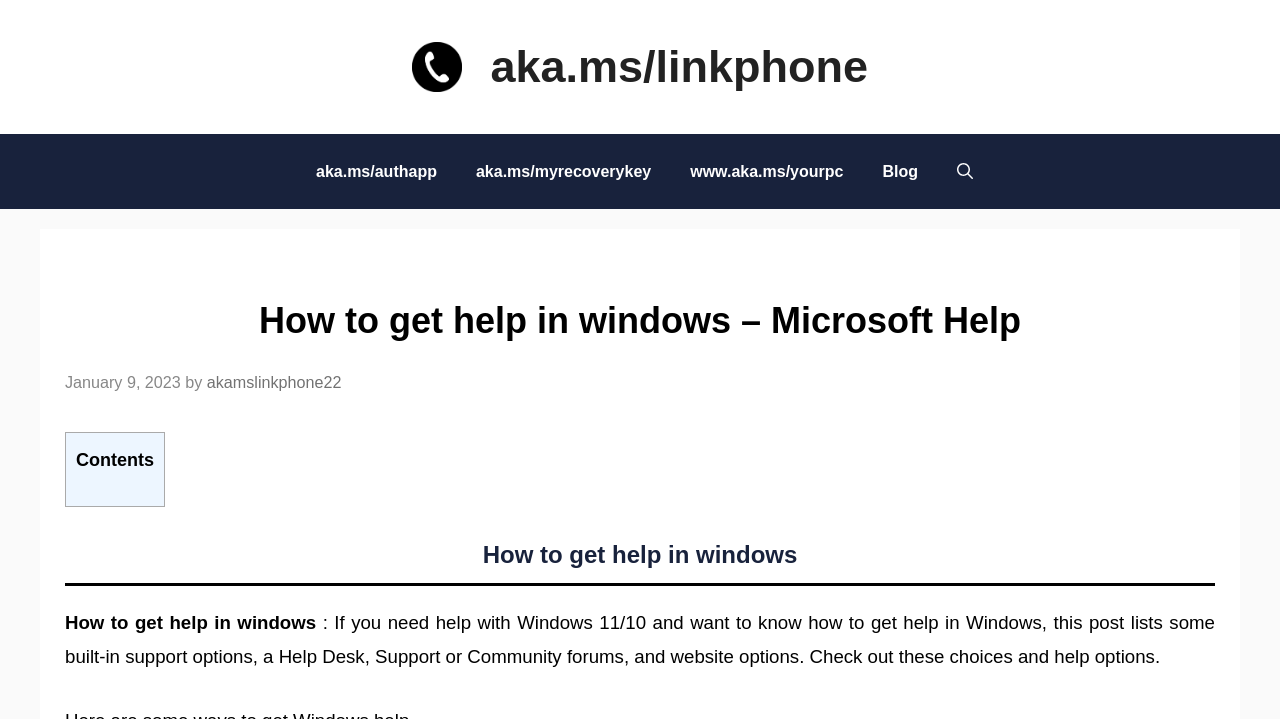Please answer the following query using a single word or phrase: 
What is the purpose of this webpage?

Get help in Windows